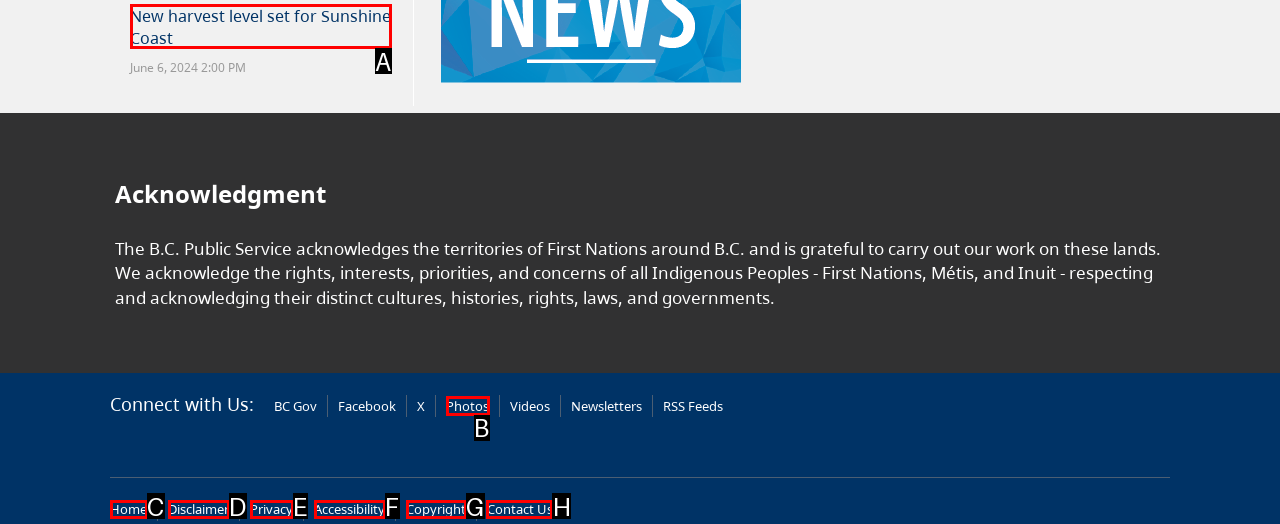Tell me which one HTML element I should click to complete the following task: Contact Us Answer with the option's letter from the given choices directly.

H